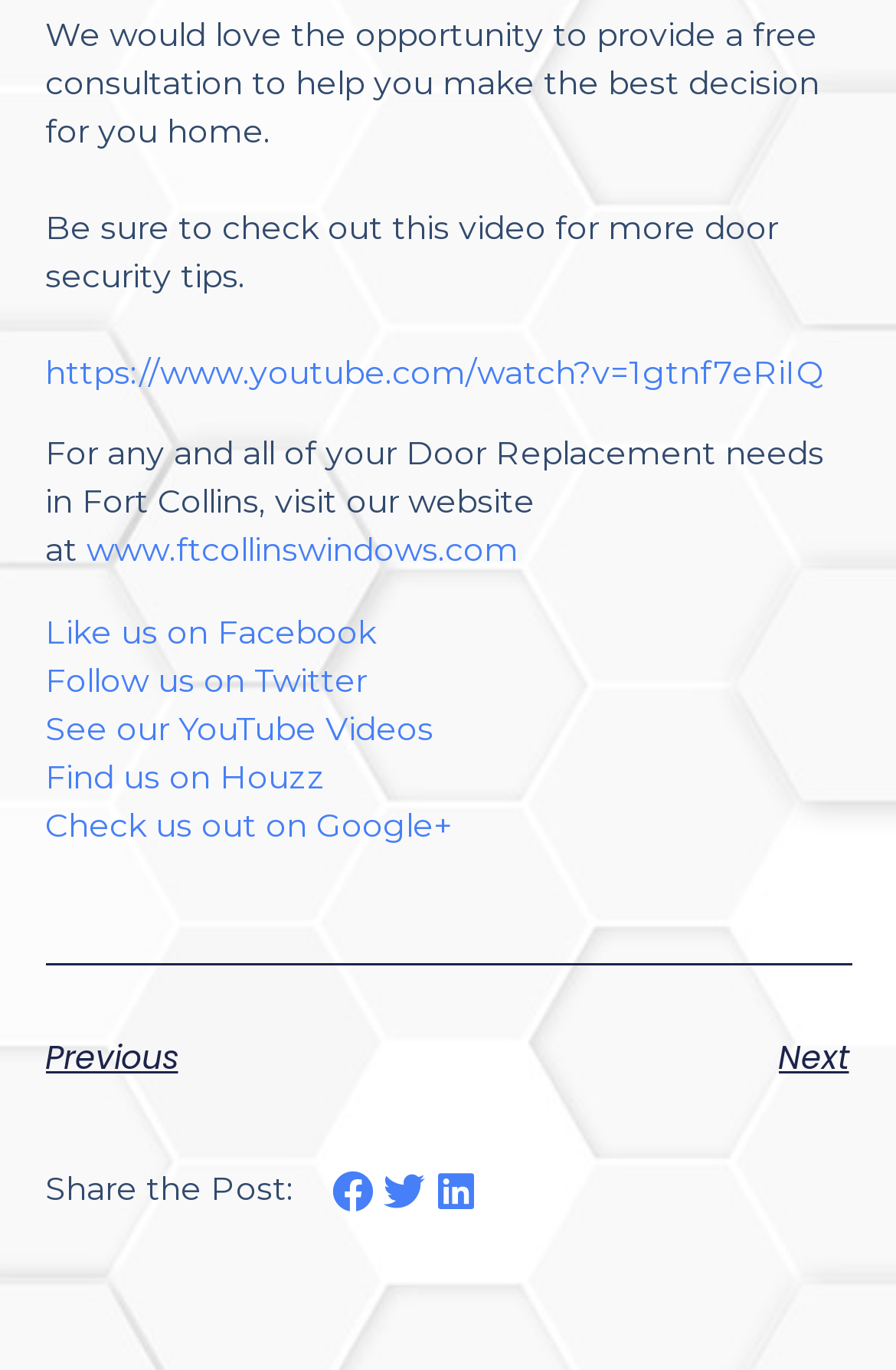How many navigation links are provided at the bottom of the webpage?
Relying on the image, give a concise answer in one word or a brief phrase.

2